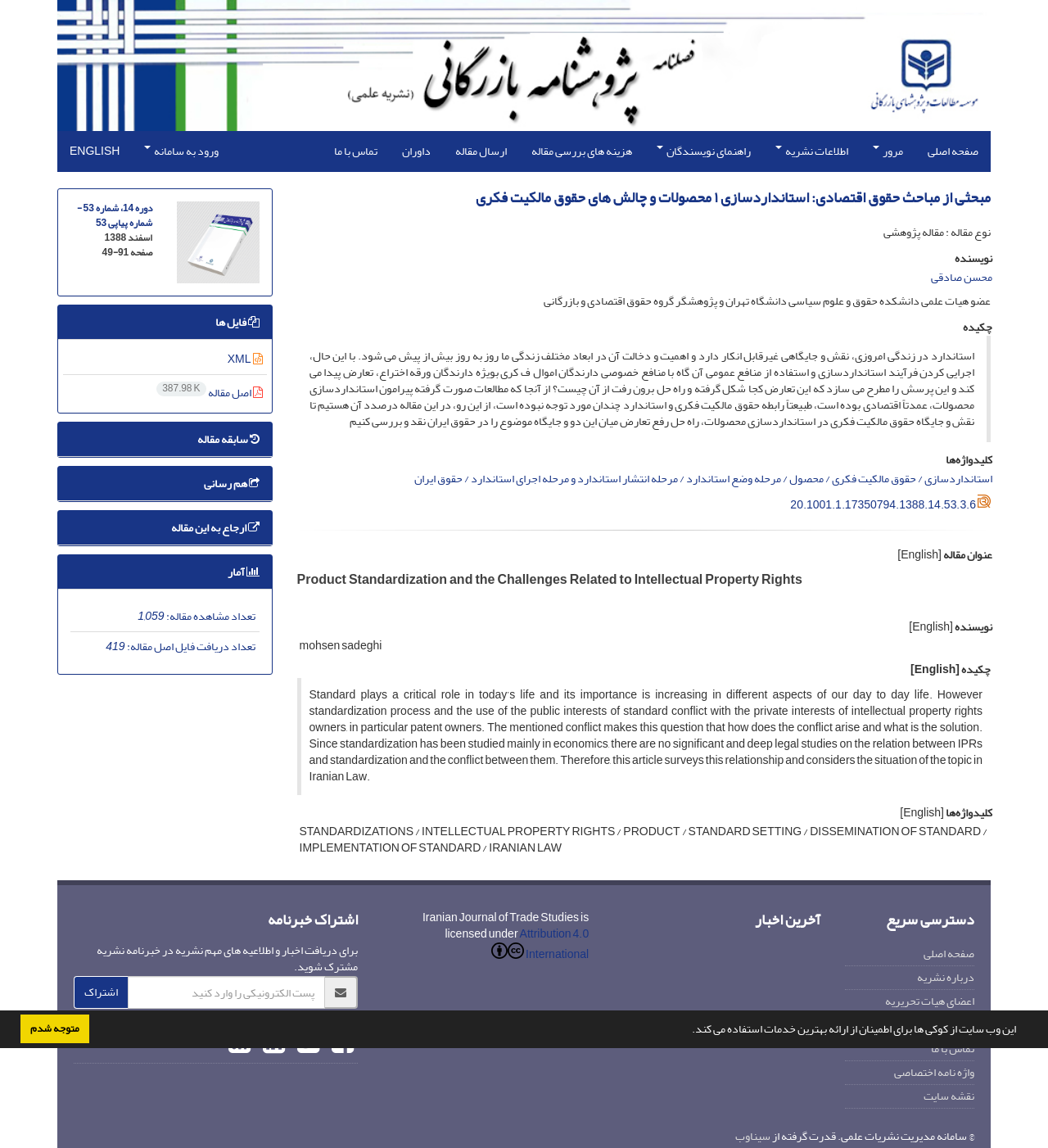Can you find and provide the main heading text of this webpage?

مبحثی از مباحث حقوق اقتصادی: استانداردسازی ١ محصولات و چالش های حقوق مالکیت فکری